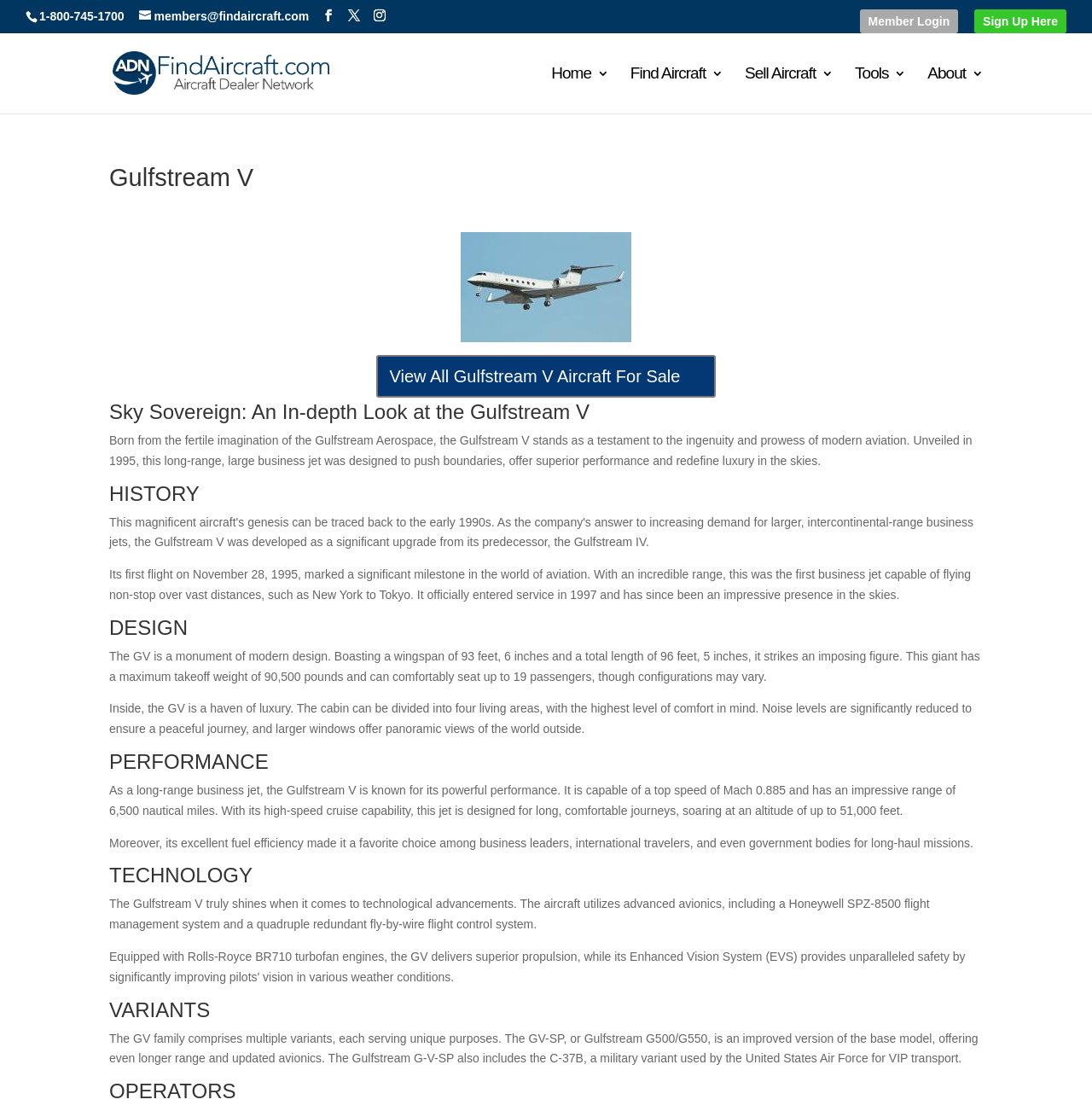Please indicate the bounding box coordinates for the clickable area to complete the following task: "Login as a member". The coordinates should be specified as four float numbers between 0 and 1, i.e., [left, top, right, bottom].

[0.787, 0.008, 0.878, 0.03]